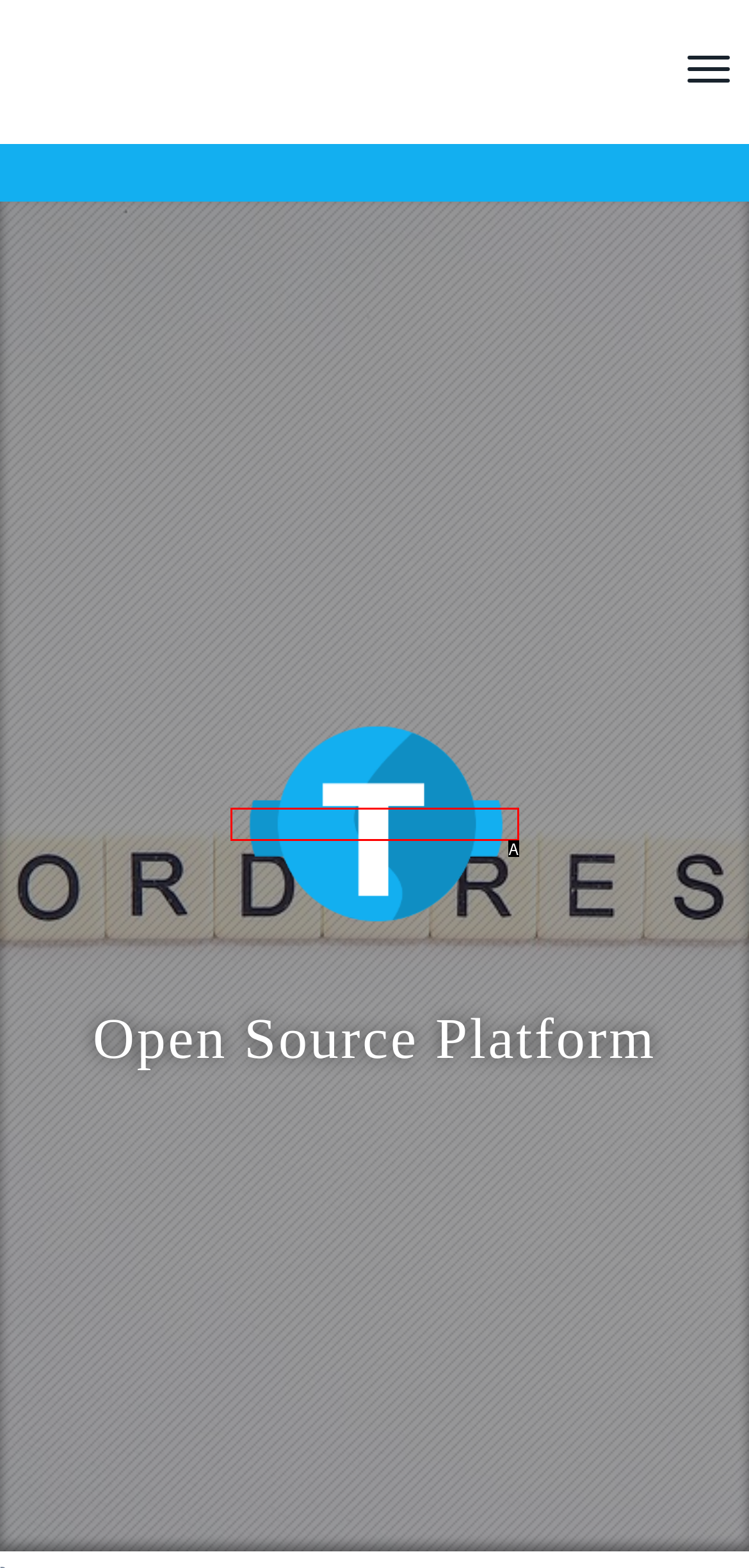Determine the UI element that matches the description: parent_node: Open Source Platform
Answer with the letter from the given choices.

A